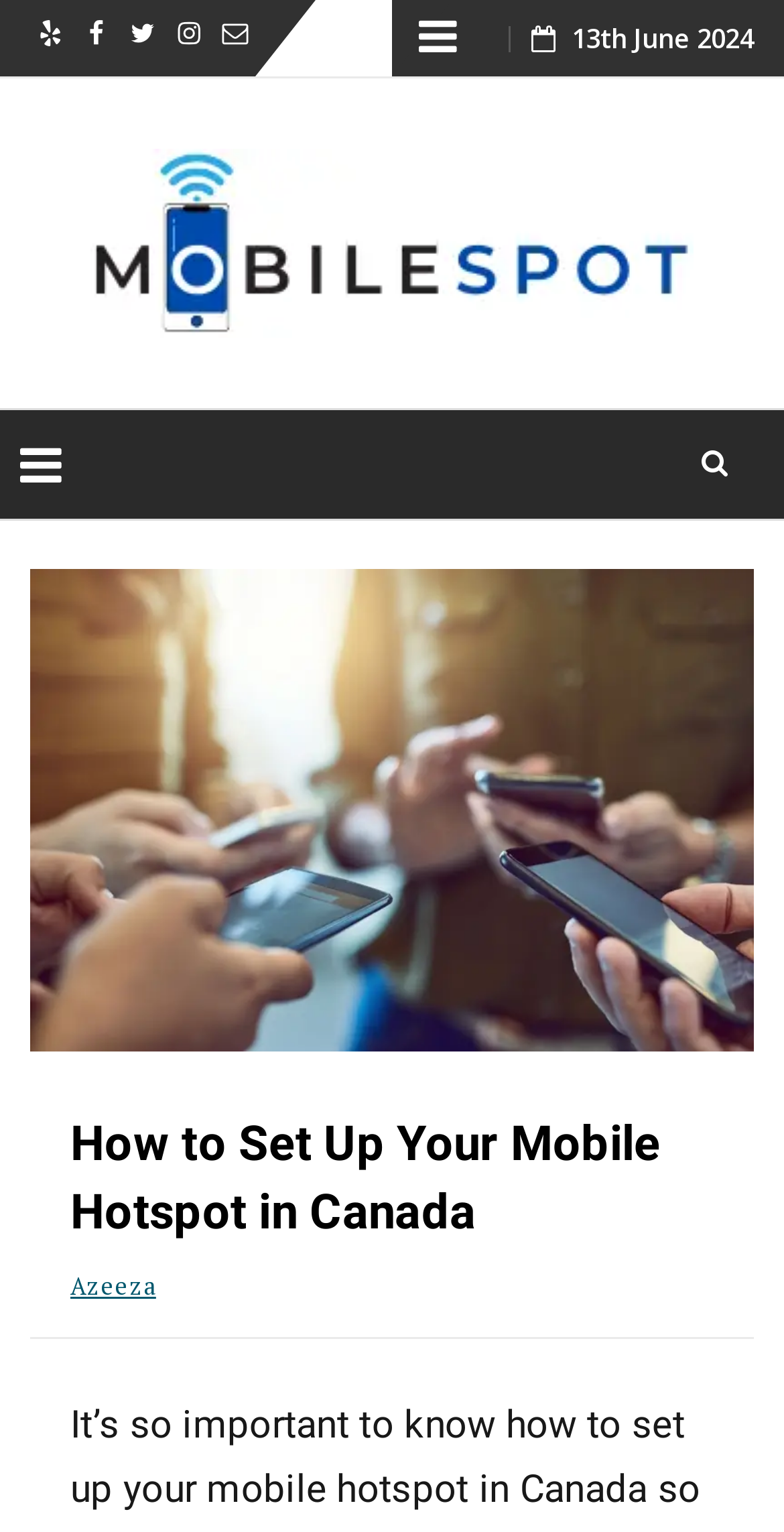Please reply to the following question using a single word or phrase: 
What is the name of the website?

Mobile Spot